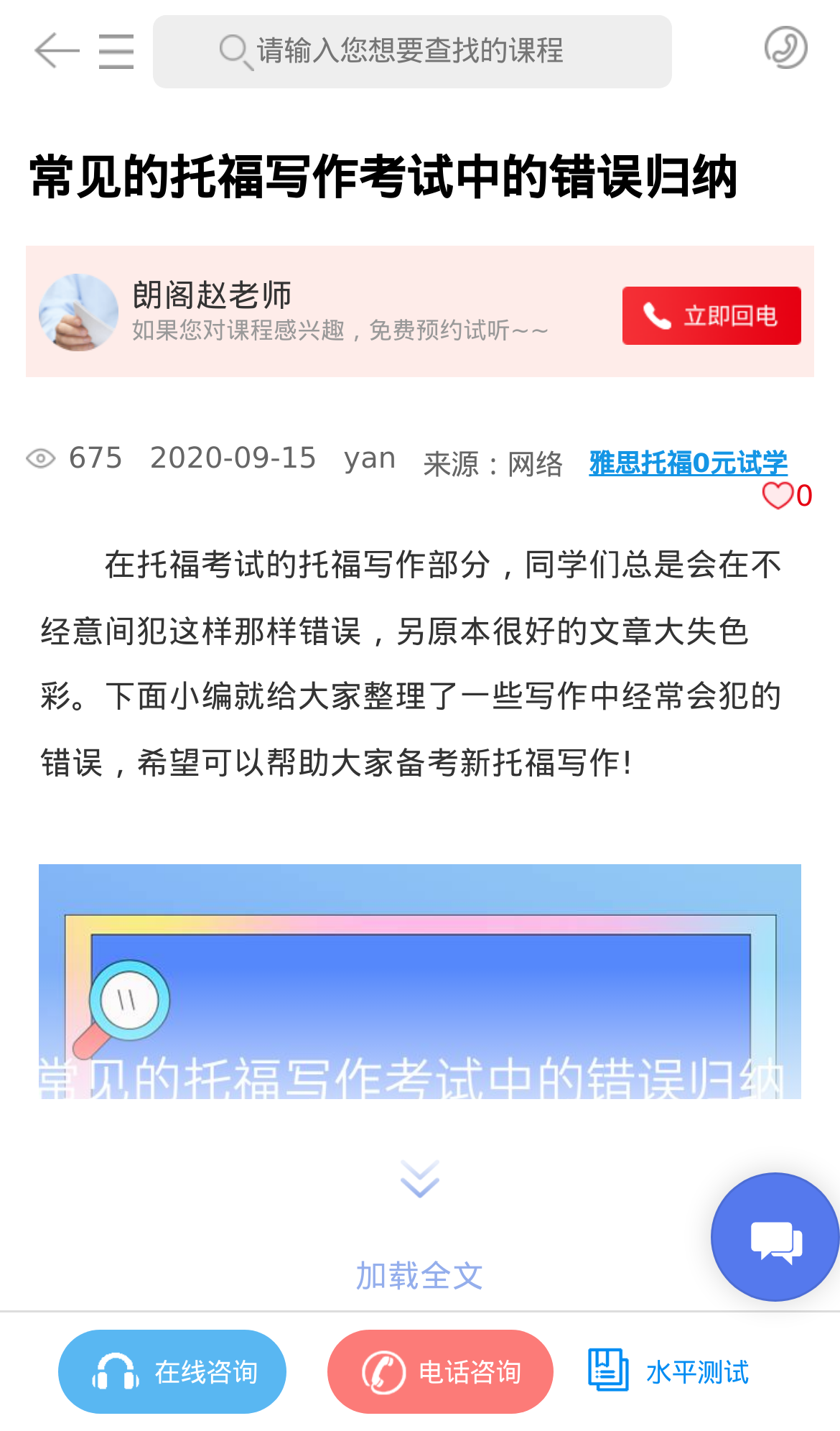What is the topic of the article?
Answer the question with a single word or phrase, referring to the image.

托福写作考试中的错误归纳